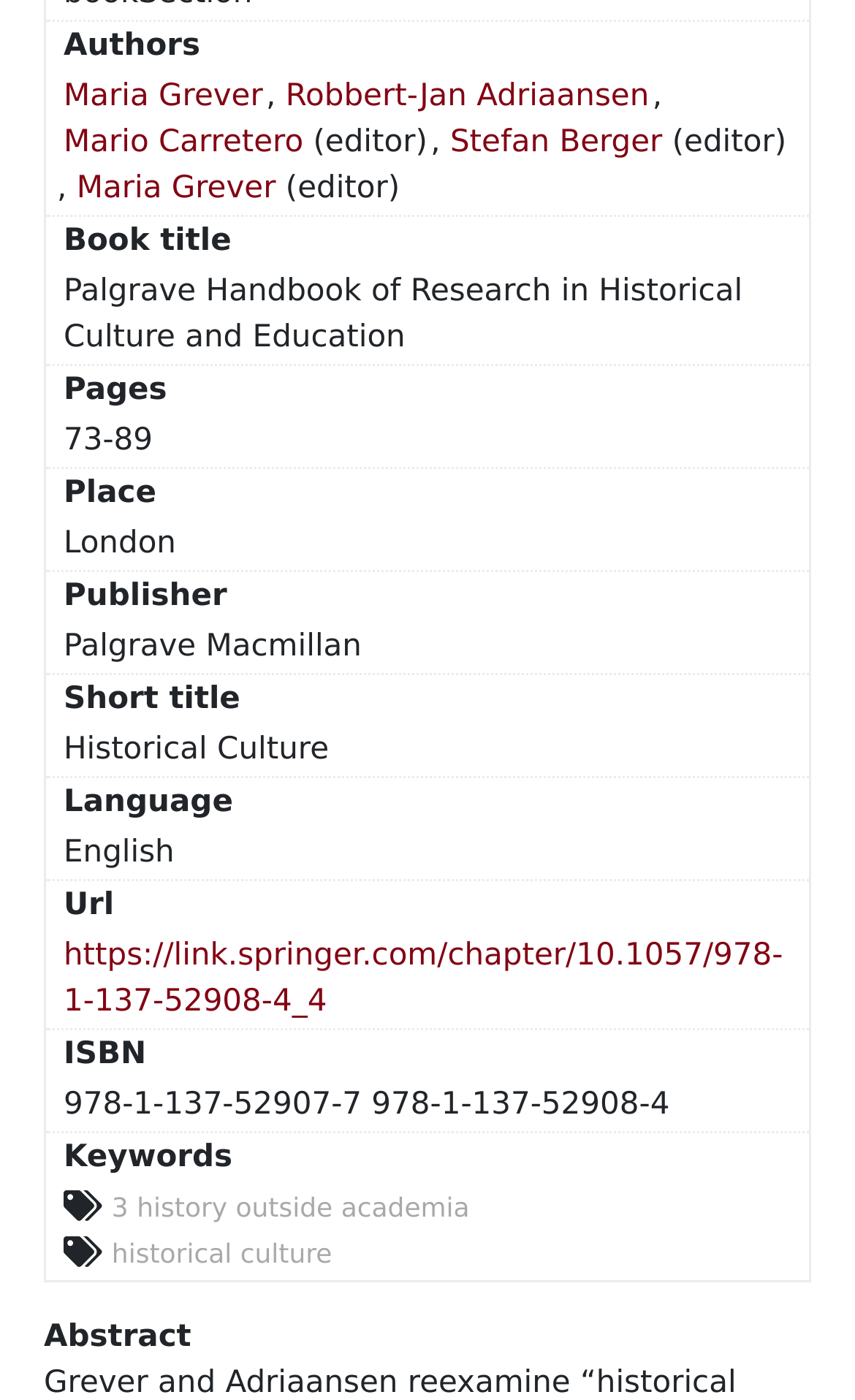Identify the bounding box of the UI element described as follows: "3 history outside academia". Provide the coordinates as four float numbers in the range of 0 to 1 [left, top, right, bottom].

[0.074, 0.852, 0.549, 0.874]